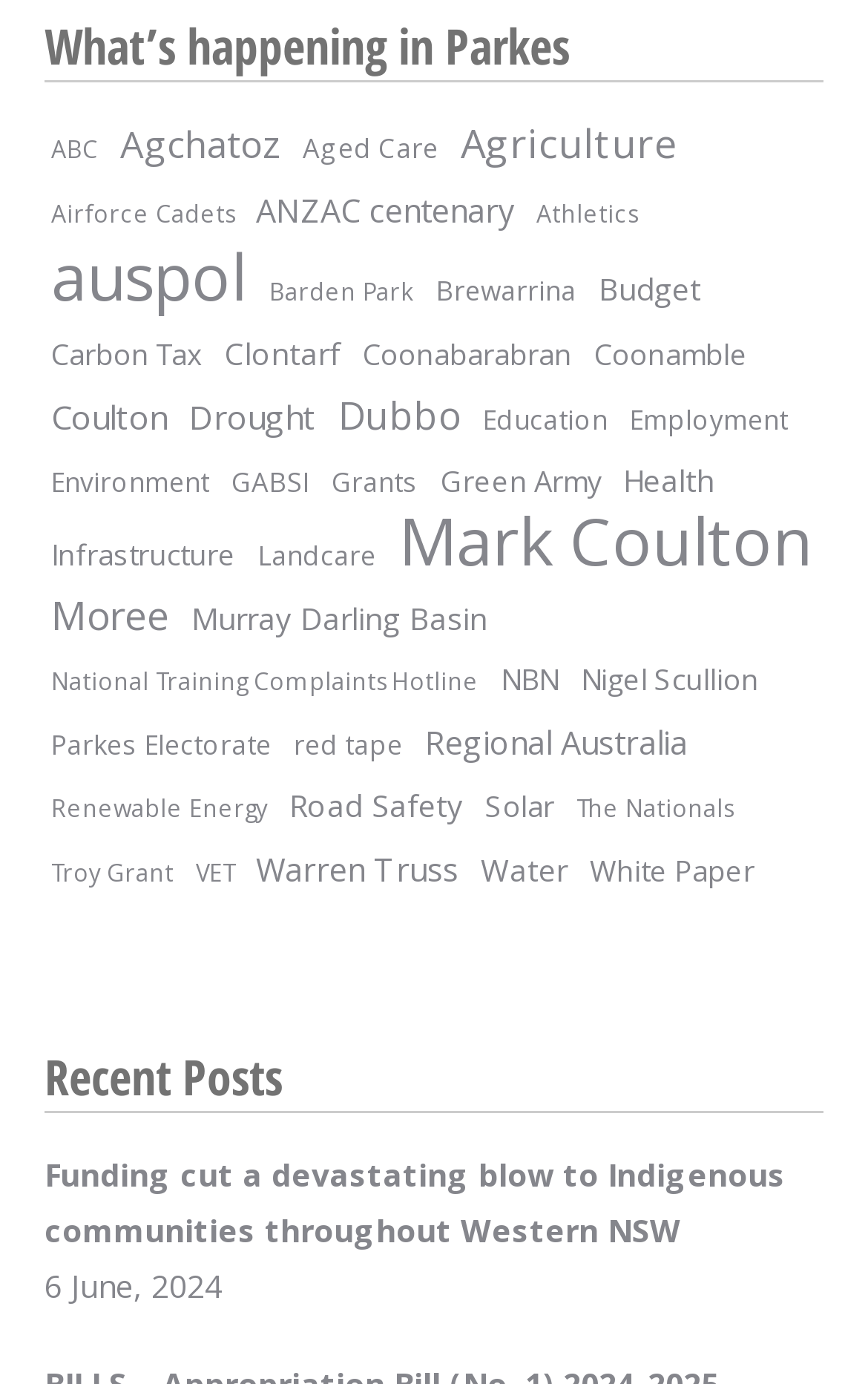Can you find the bounding box coordinates for the element to click on to achieve the instruction: "Click on 'ABC'"?

[0.051, 0.089, 0.121, 0.129]